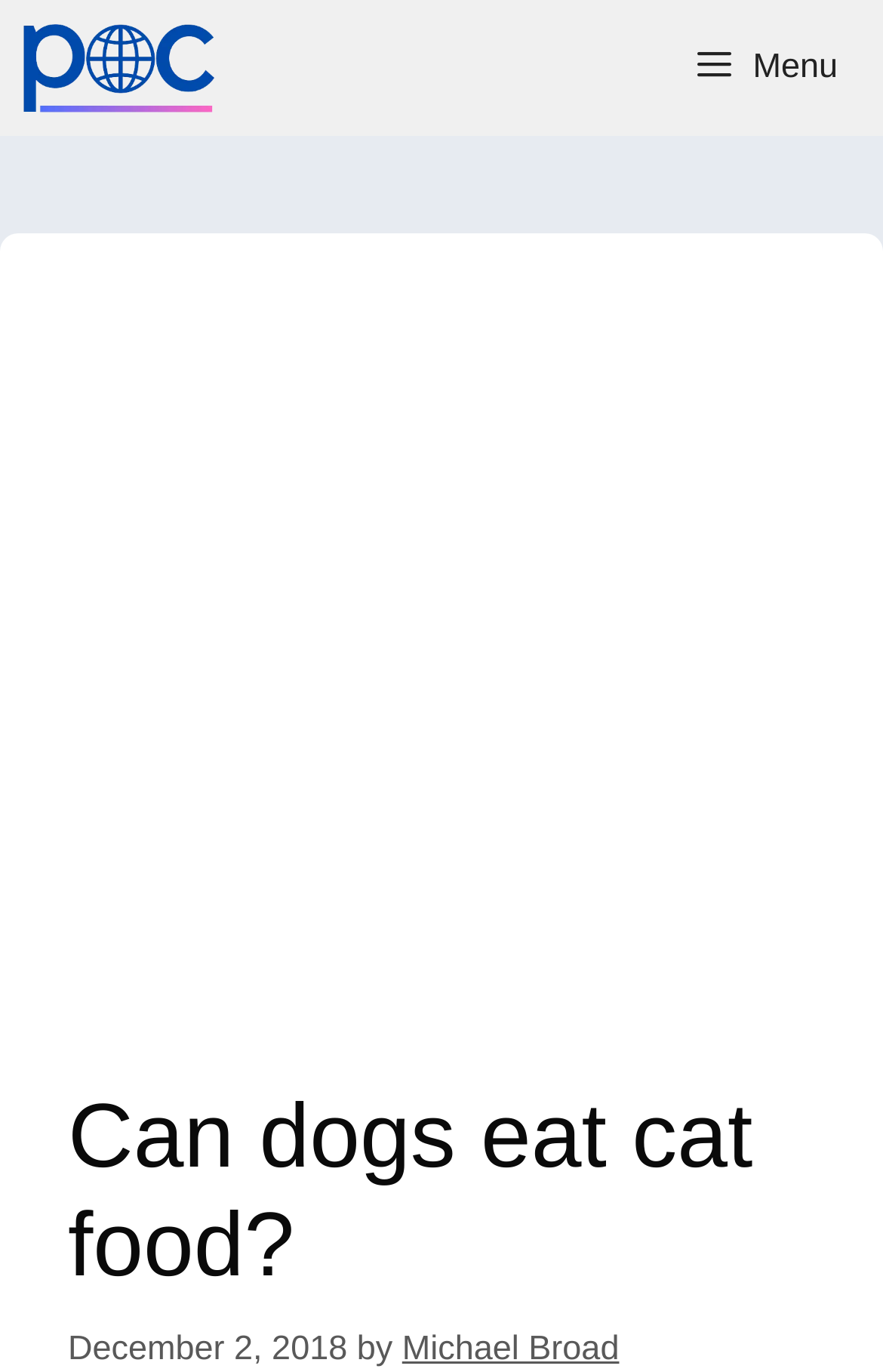What is the date of the article?
Examine the image and provide an in-depth answer to the question.

I found the date of the article by looking at the time element below the main heading, which contains the static text 'December 2, 2018'.